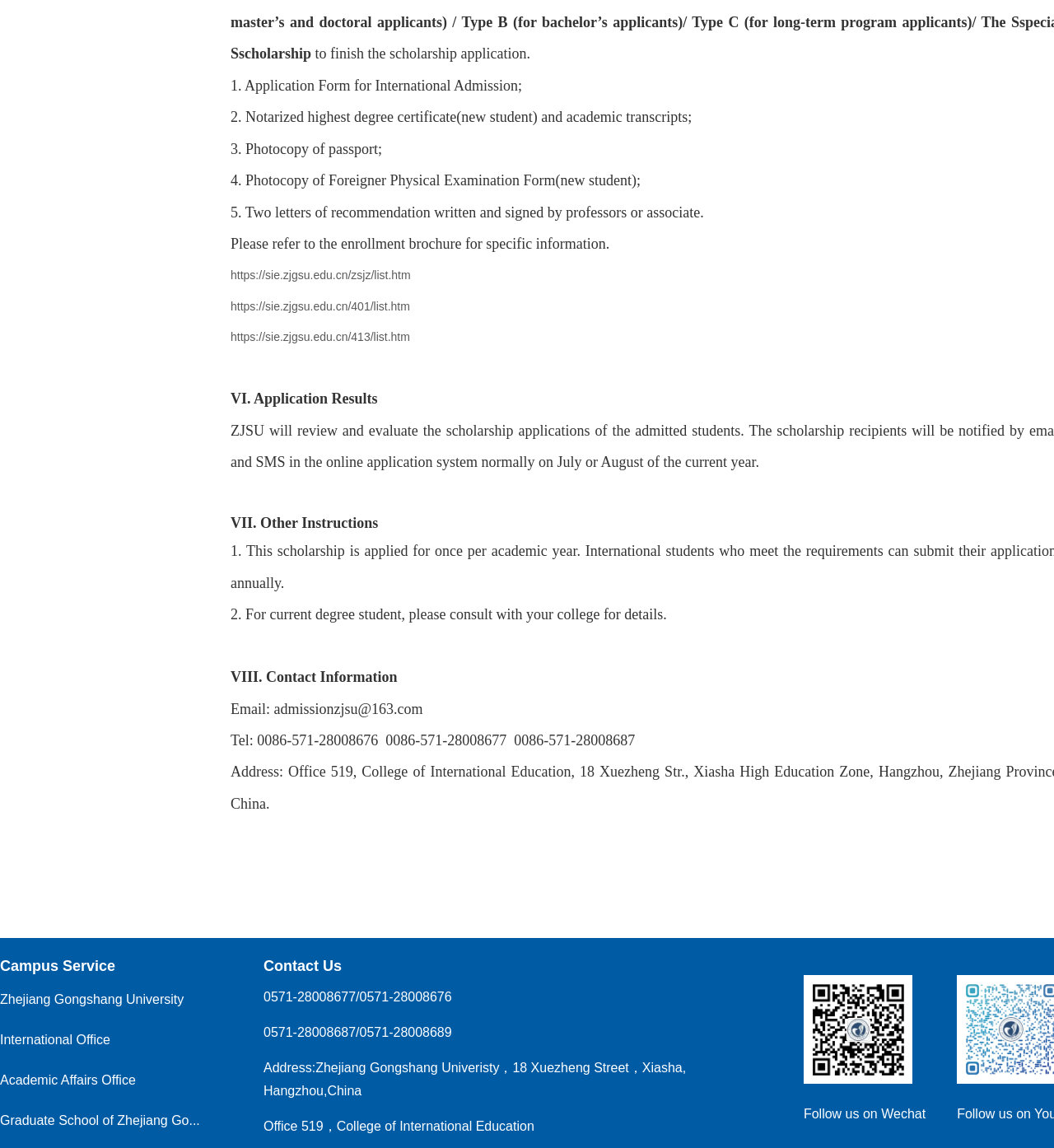Specify the bounding box coordinates of the area that needs to be clicked to achieve the following instruction: "Click the link to access the list of international admission".

[0.219, 0.067, 0.495, 0.082]